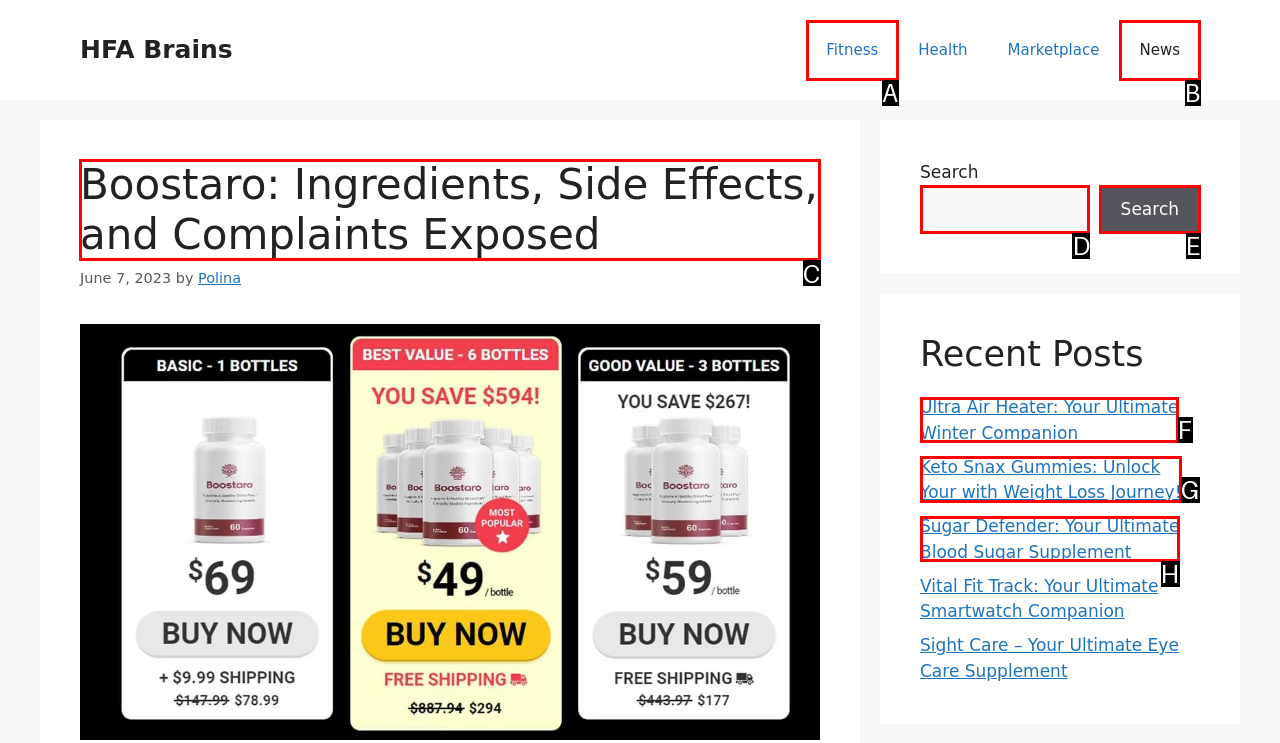Identify the HTML element to click to execute this task: Read the review of Boostaro Respond with the letter corresponding to the proper option.

C